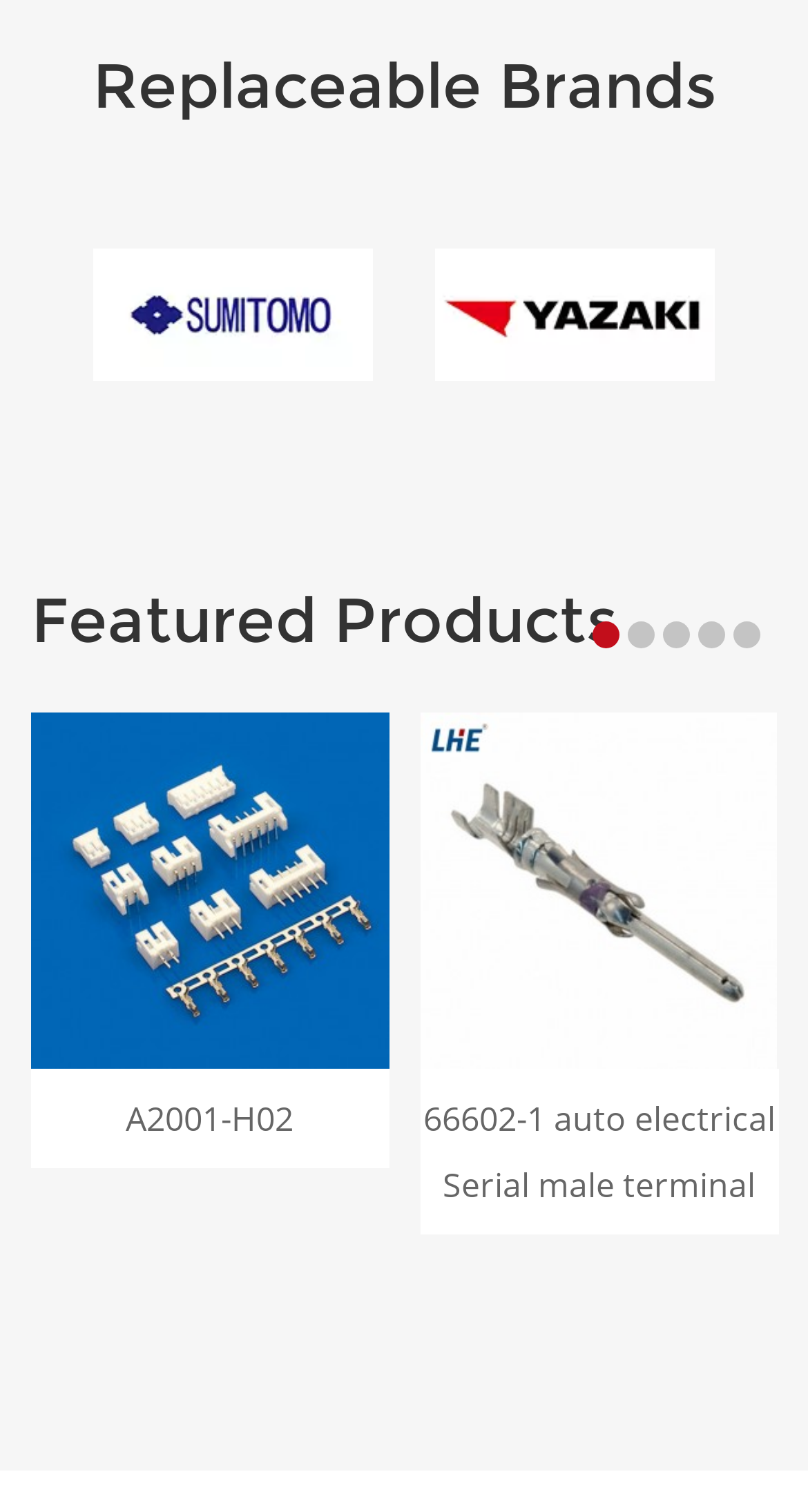Please identify the bounding box coordinates of the region to click in order to complete the given instruction: "Go to slide 3". The coordinates should be four float numbers between 0 and 1, i.e., [left, top, right, bottom].

[0.821, 0.411, 0.854, 0.429]